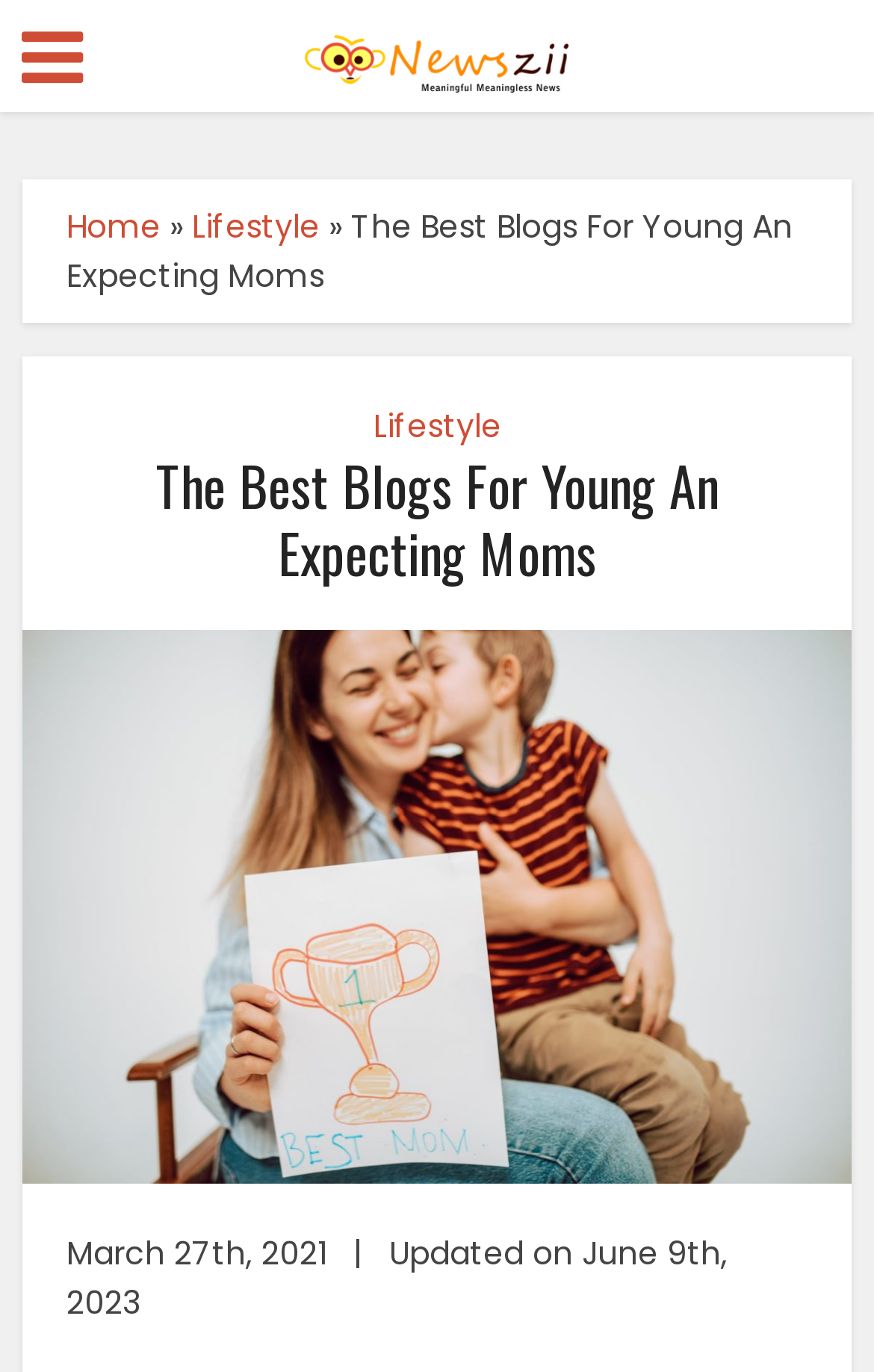Extract the top-level heading from the webpage and provide its text.

The Best Blogs For Young An Expecting Moms